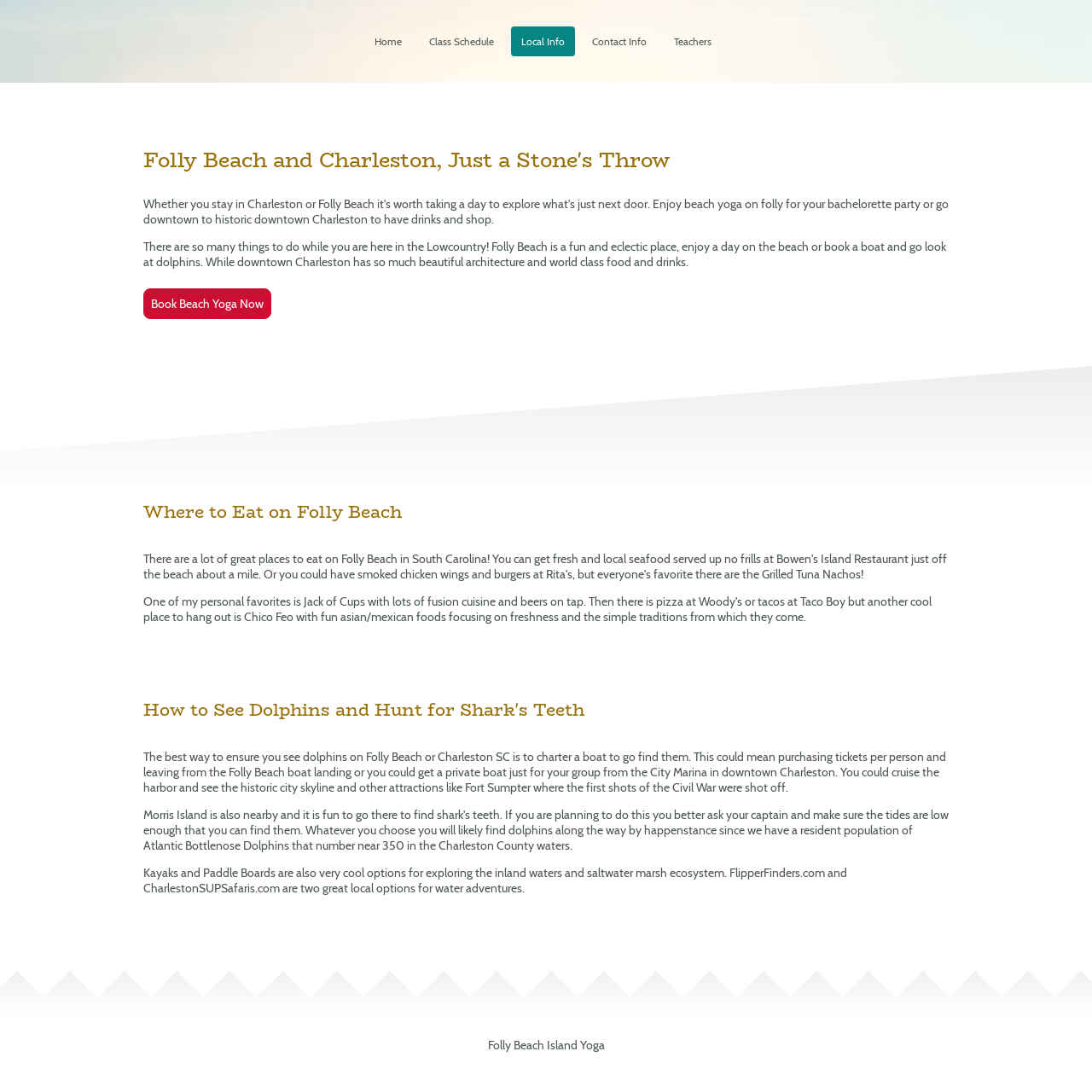Provide a single word or phrase to answer the given question: 
What is the name of the yoga business mentioned?

Folly Beach Island Yoga